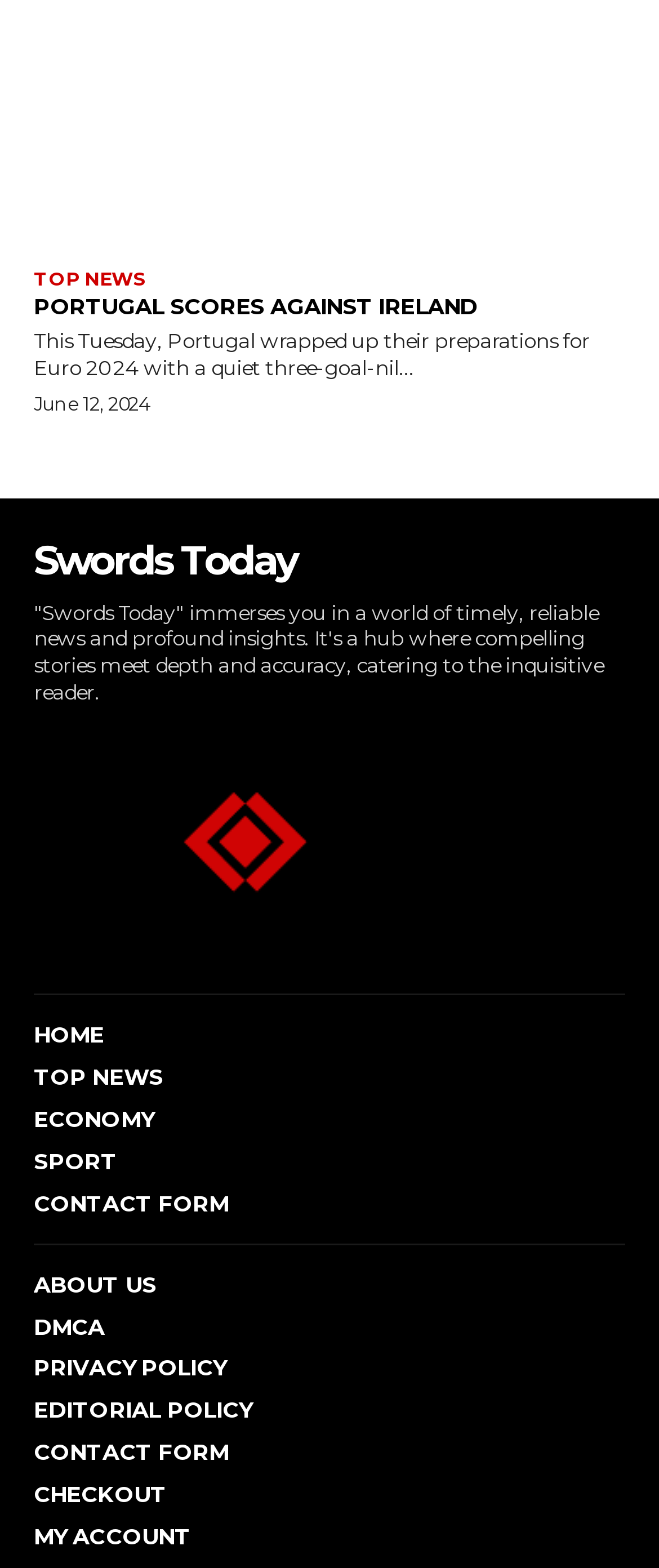Reply to the question with a brief word or phrase: What is the purpose of the 'CONTACT FORM' link?

To contact the website